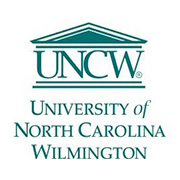Generate a detailed narrative of the image.

The image features the logo of the University of North Carolina Wilmington (UNCW). It prominently displays the institution's abbreviation, "UNCW," above the full name "University of North Carolina Wilmington." The logo is characterized by its distinct teal color and a design element that resembles a classical portico, symbolizing the university's commitment to education and scholarly excellence. This logo represents UNCW's identity and is often used in official communications, branding, and promotional materials to foster recognition and pride within the university community.